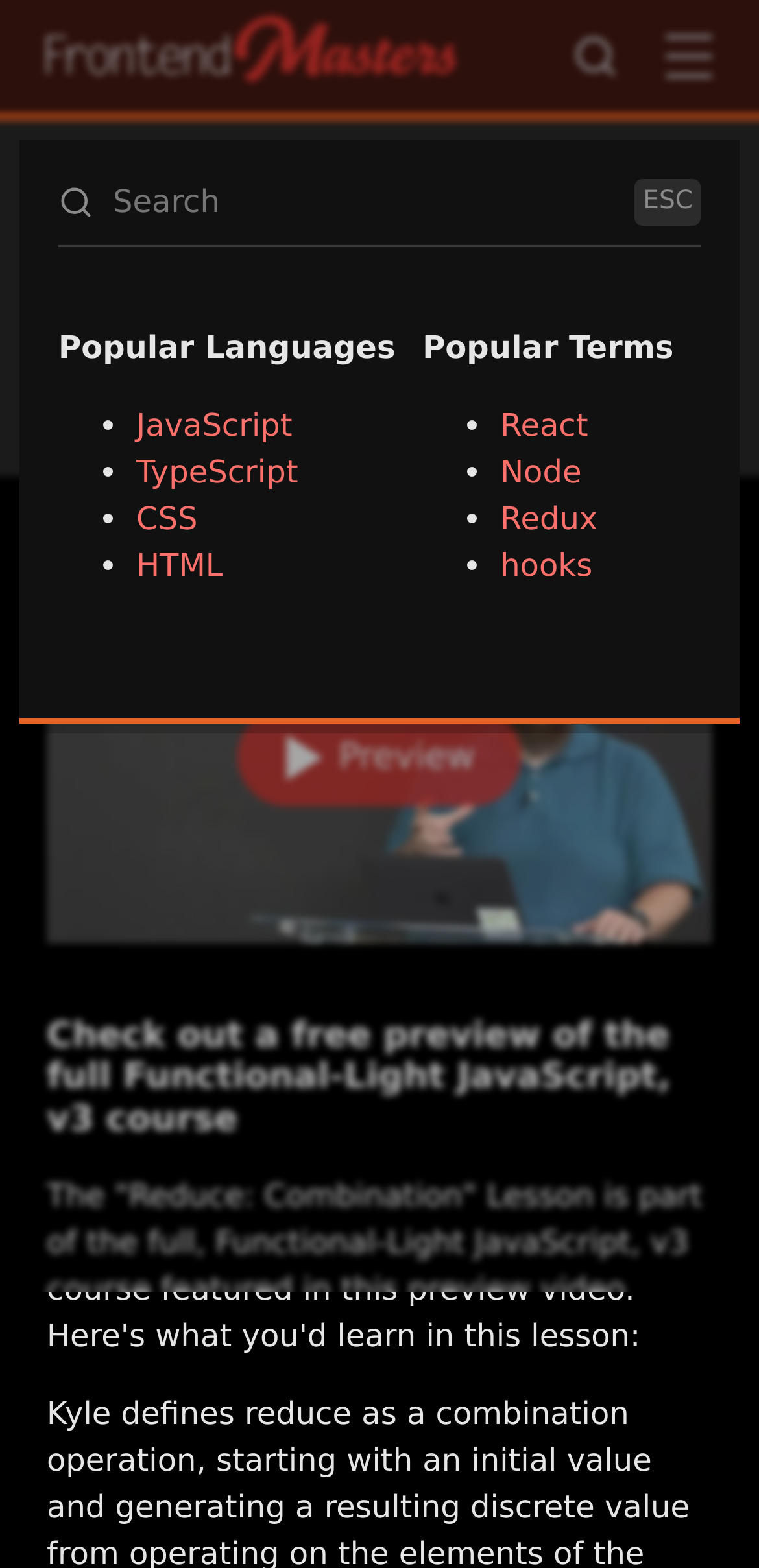Offer an extensive depiction of the webpage and its key elements.

The webpage is about the "Reduce: Combination" lesson in the Functional-Light JavaScript, v3 course on Frontend Masters. At the top left, there is a small image, and next to it, a search box with a placeholder text "Search". On the right side of the search box, there is a link labeled "ESC". 

Below the search box, there are two headings: "Popular Languages" and "Popular Terms". Under "Popular Languages", there are four links: "JavaScript", "TypeScript", "CSS", and "HTML", each preceded by a bullet point. Under "Popular Terms", there are four links: "React", "Node", "Redux", and "hooks", each also preceded by a bullet point.

On the top right, there is a link to "FrontendMasters" and a search link. Below it, there is a header section with a link to "Functional-Light JavaScript, v3" and a heading "Reduce: Combination". Below the heading, there is a link to "Kyle Simpson" with an accompanying image of Kyle Simpson. 

Next to the image, there is another heading "Kyle Simpson" with a link to "Kyle Simpson" below it. Further down, there is a heading "Check out a free preview of the full Functional-Light JavaScript, v3 course" and a paragraph of text describing the "Reduce: Combination" lesson and its content.